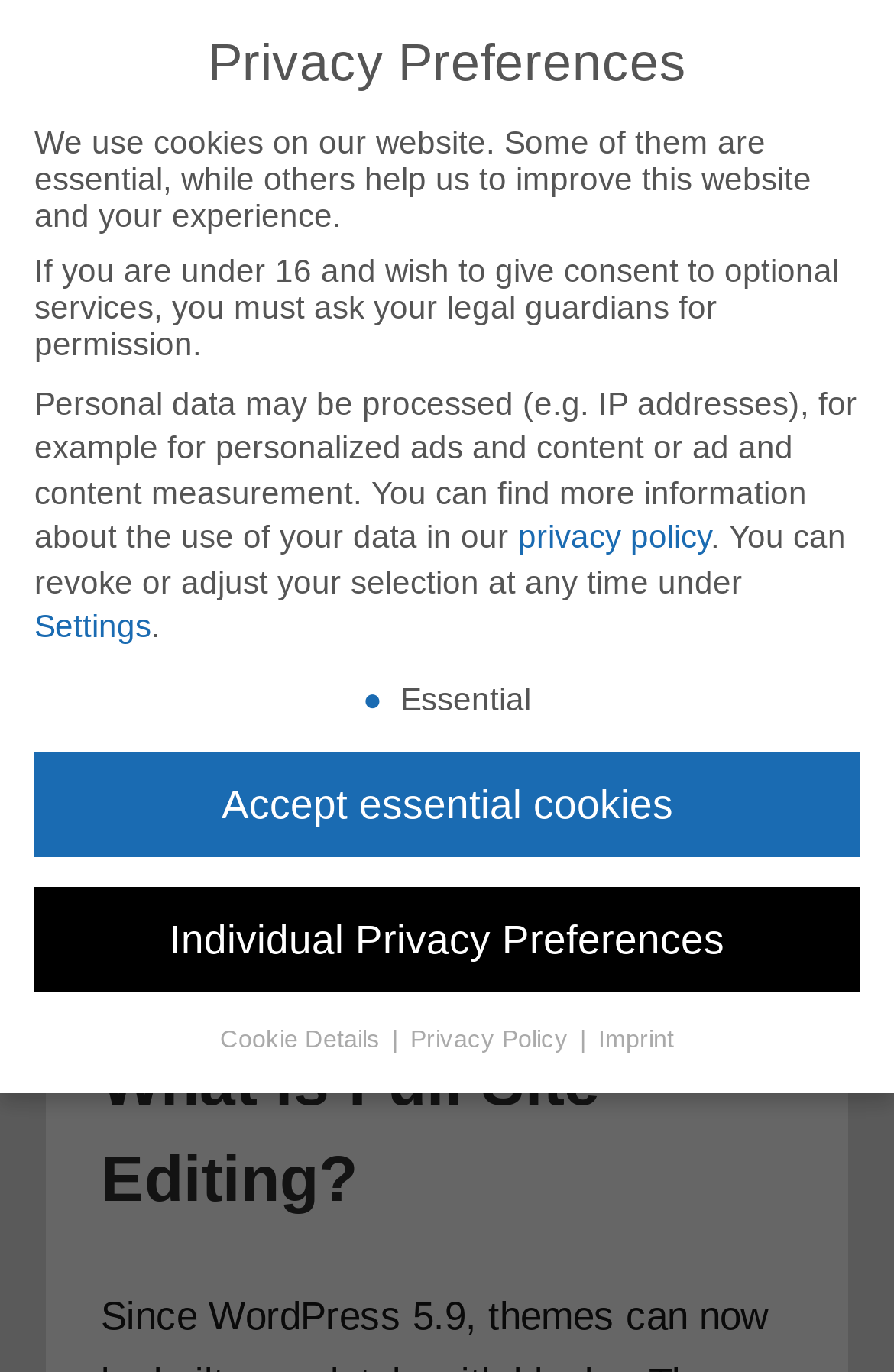What is the date of the article?
Please answer the question with as much detail as possible using the screenshot.

The webpage has a link 'April 6, 2022' under the header section, which indicates the date of the article.